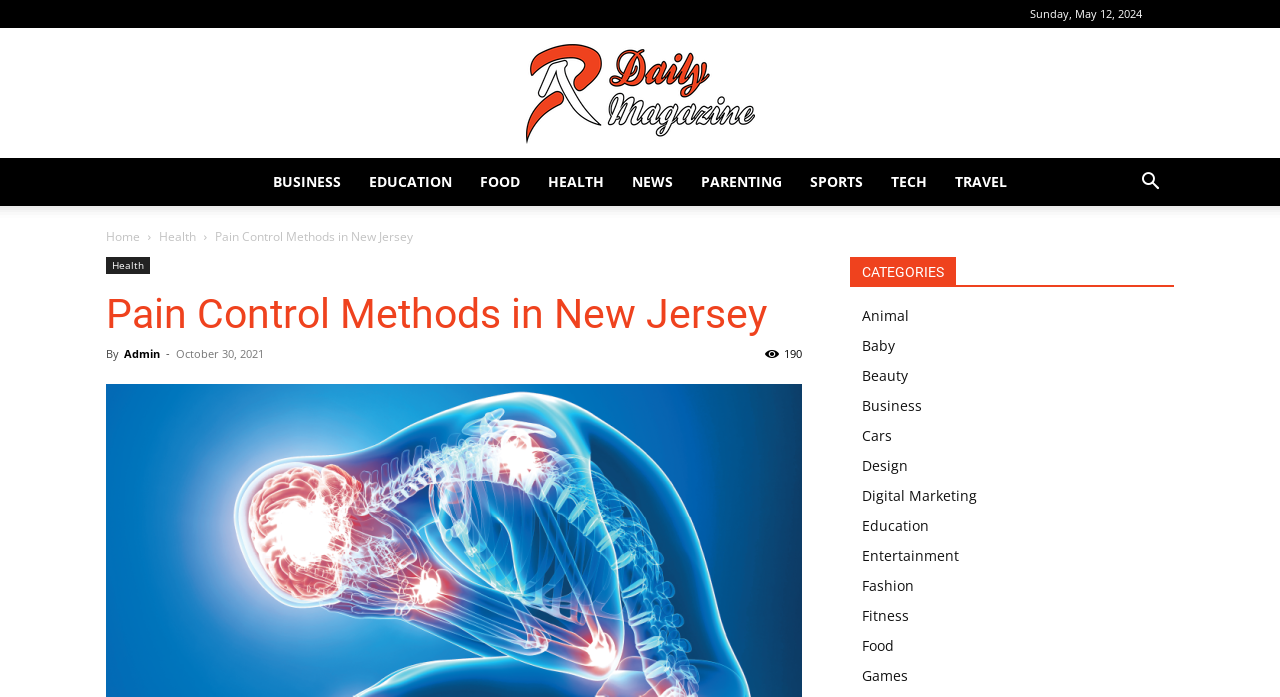Kindly determine the bounding box coordinates for the area that needs to be clicked to execute this instruction: "Go to the 'AR Daily Magazine' homepage".

[0.0, 0.064, 1.0, 0.207]